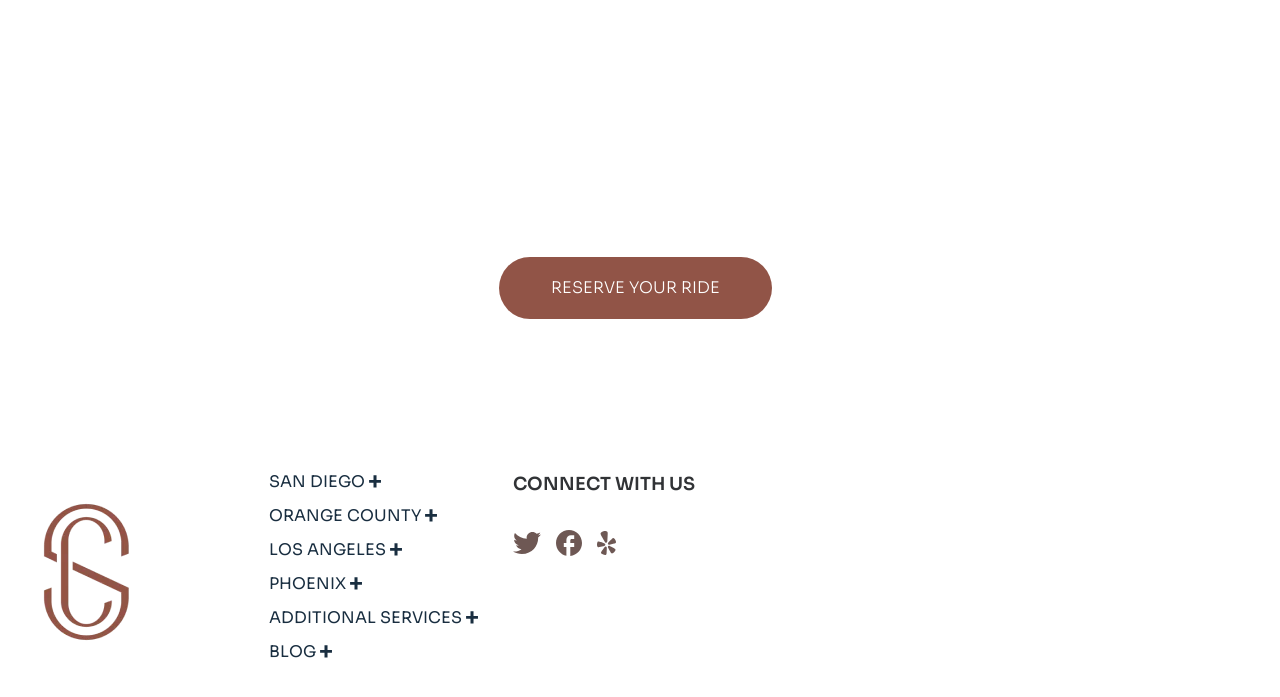How many cities are listed for car service?
Provide a detailed and extensive answer to the question.

The webpage lists four cities for car service: San Diego, Orange County, Los Angeles, and Phoenix. These cities are listed as links with corresponding images.